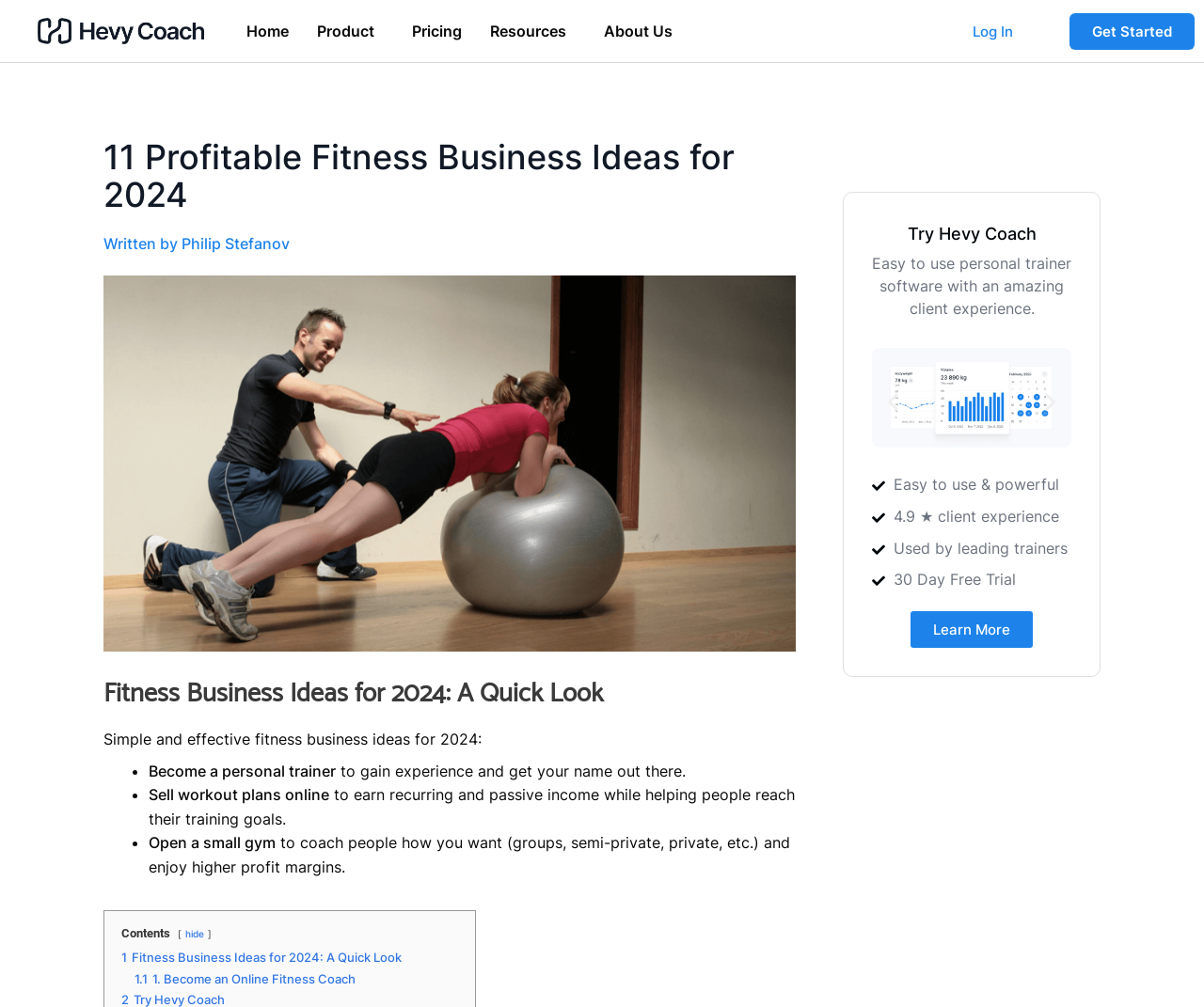What is the author of the article?
Answer the question with as much detail as possible.

The author of the article is 'Philip Stefanov' which can be found below the main heading of the webpage, inside a link element with bounding box coordinates [0.086, 0.231, 0.241, 0.255].